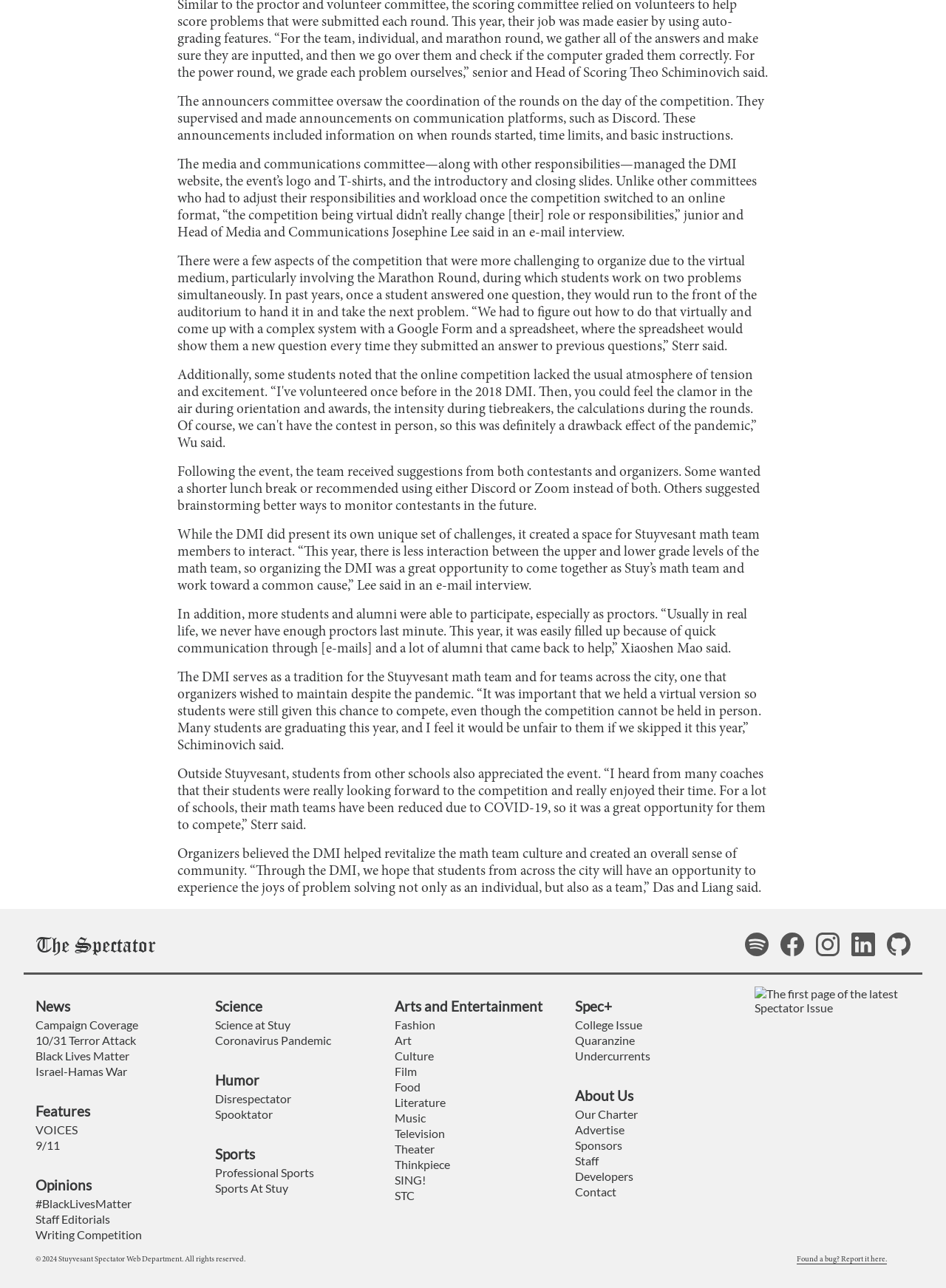What is the name of the podcast mentioned in the webpage?
From the image, respond with a single word or phrase.

The Lens Podcast